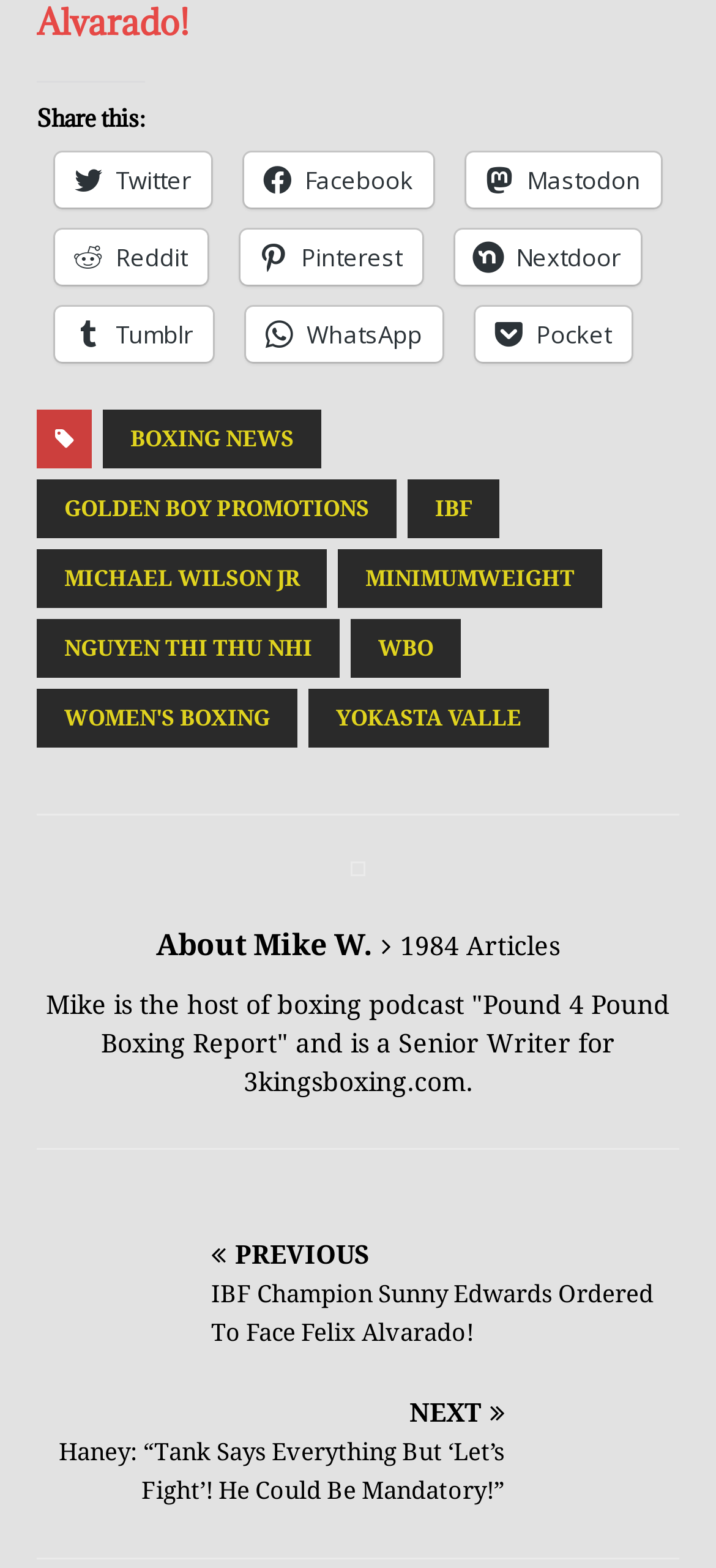Could you provide the bounding box coordinates for the portion of the screen to click to complete this instruction: "Share on Twitter"?

[0.077, 0.098, 0.295, 0.133]